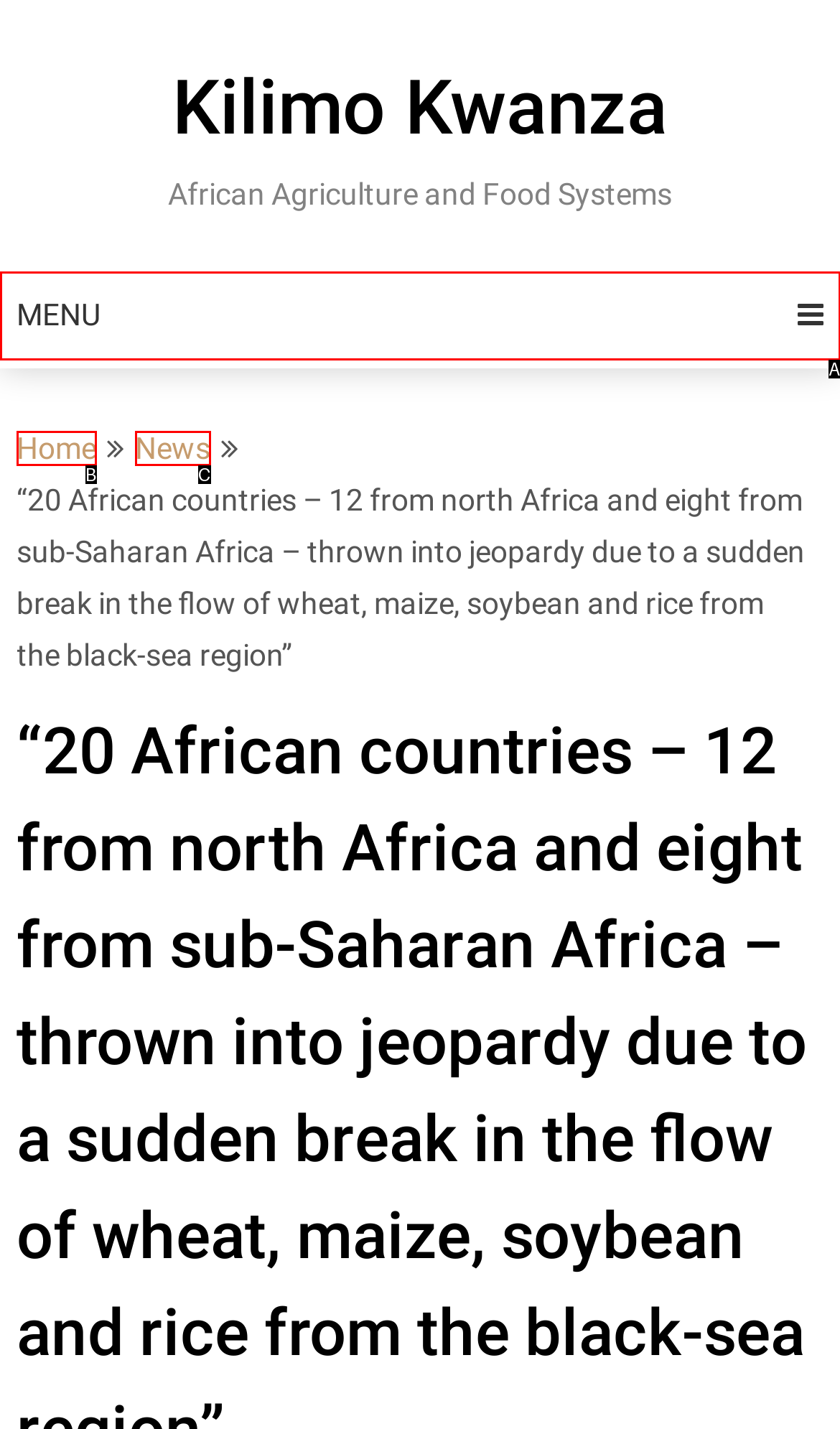Identify which HTML element matches the description: To Homepage
Provide your answer in the form of the letter of the correct option from the listed choices.

None